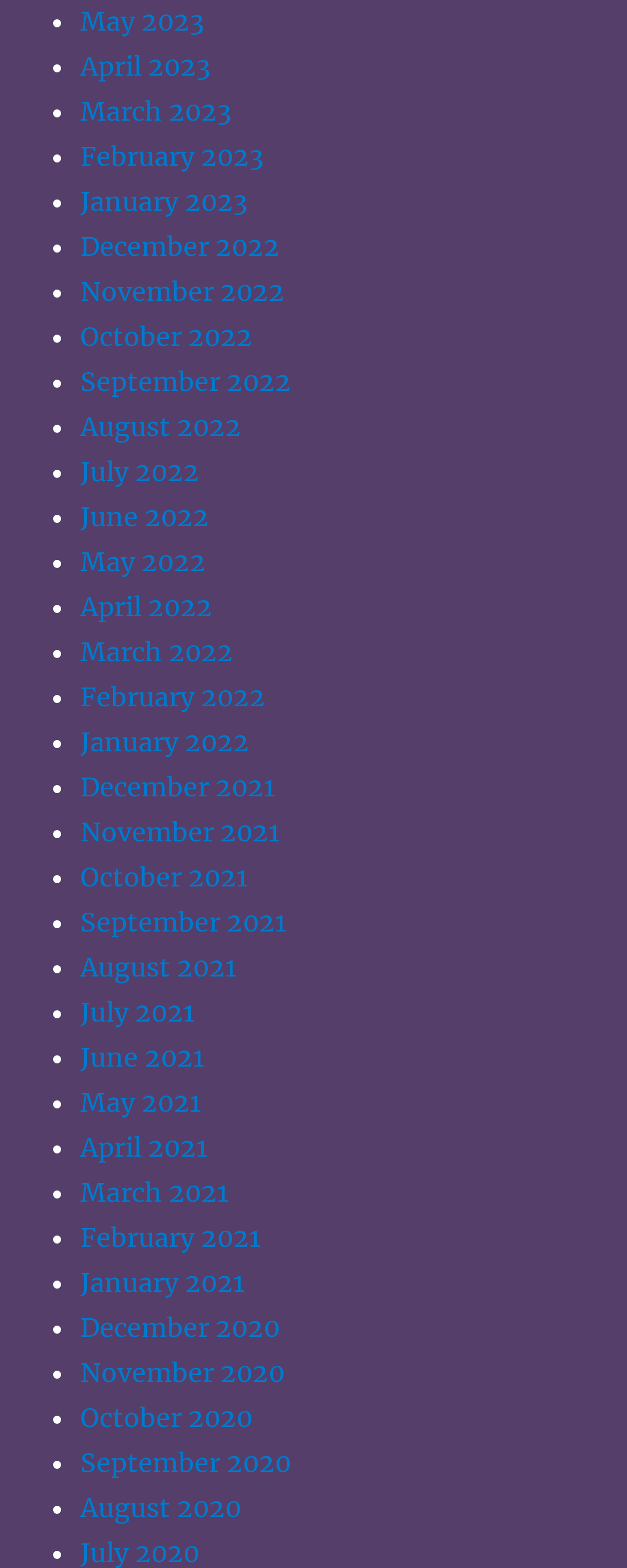Locate the bounding box coordinates of the element you need to click to accomplish the task described by this instruction: "View April 2022".

[0.128, 0.376, 0.338, 0.397]